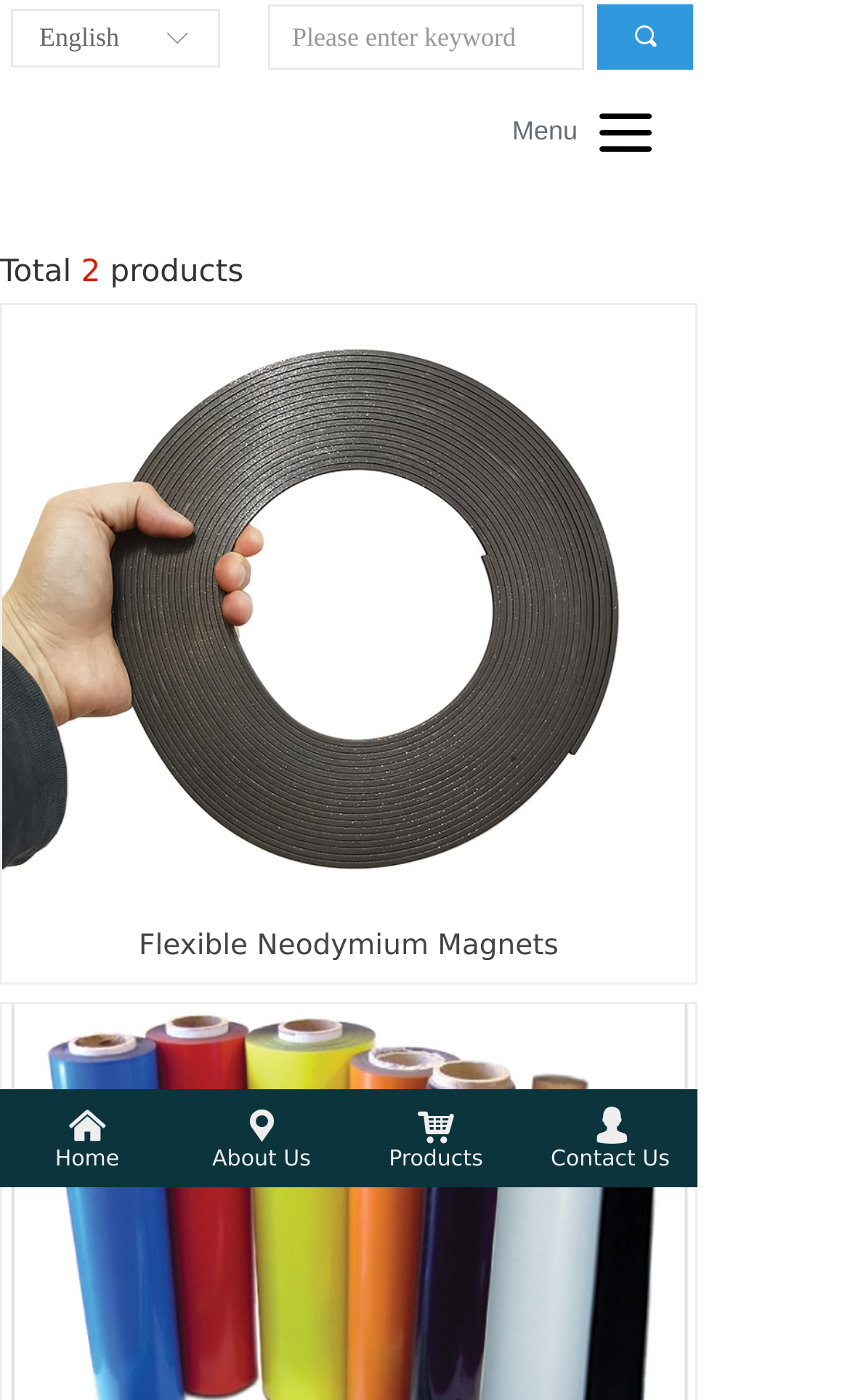Locate the bounding box coordinates of the item that should be clicked to fulfill the instruction: "view Flexible Neodymium Magnets".

[0.0, 0.216, 0.821, 0.703]